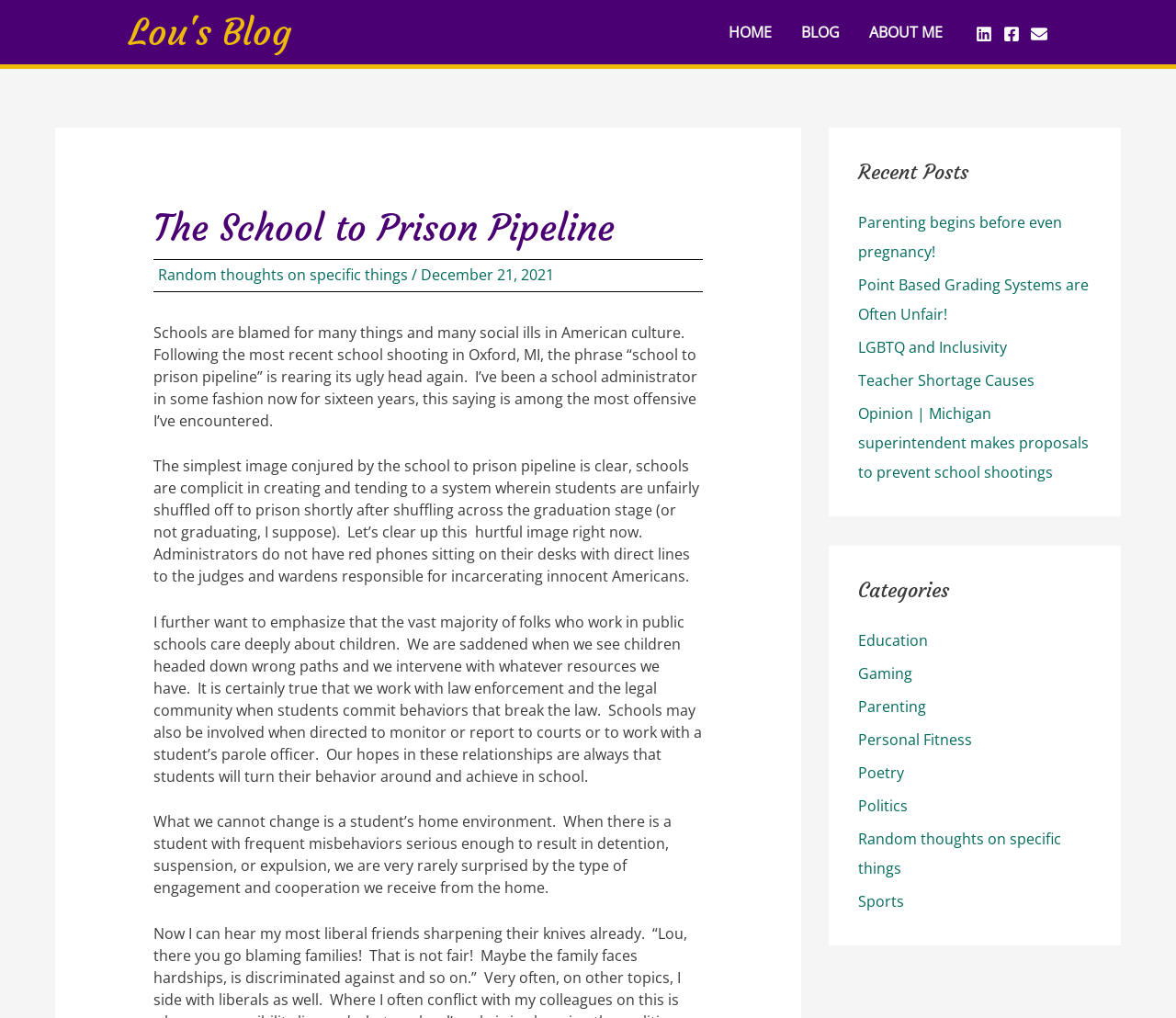Give an extensive and precise description of the webpage.

This webpage is a blog post titled "The School to Prison Pipeline" by Lou Steigerwald, Ed. S. At the top, there is a heading "Lou's Blog" with a link to it. Below that, there is a navigation menu with links to "HOME", "BLOG", and "ABOUT ME". On the top right, there are three social media links: "Linkedin", "Facebook", and "Email", each with an accompanying image.

The main content of the blog post is divided into several paragraphs. The first paragraph discusses the concept of the "school to prison pipeline" and how it is often misunderstood. The author, a school administrator, argues that schools are not complicit in creating a system that unfairly sends students to prison.

Below the main content, there are two sections: "Recent Posts" and "Categories". The "Recent Posts" section lists five links to other blog posts, including "Parenting begins before even pregnancy!", "Point Based Grading Systems are Often Unfair!", and "Opinion | Michigan superintendent makes proposals to prevent school shootings". The "Categories" section lists nine categories, including "Education", "Gaming", "Parenting", and "Politics", each with a link to related blog posts.

Overall, the webpage has a simple and clean layout, with a focus on the main blog post and easy access to other related content.